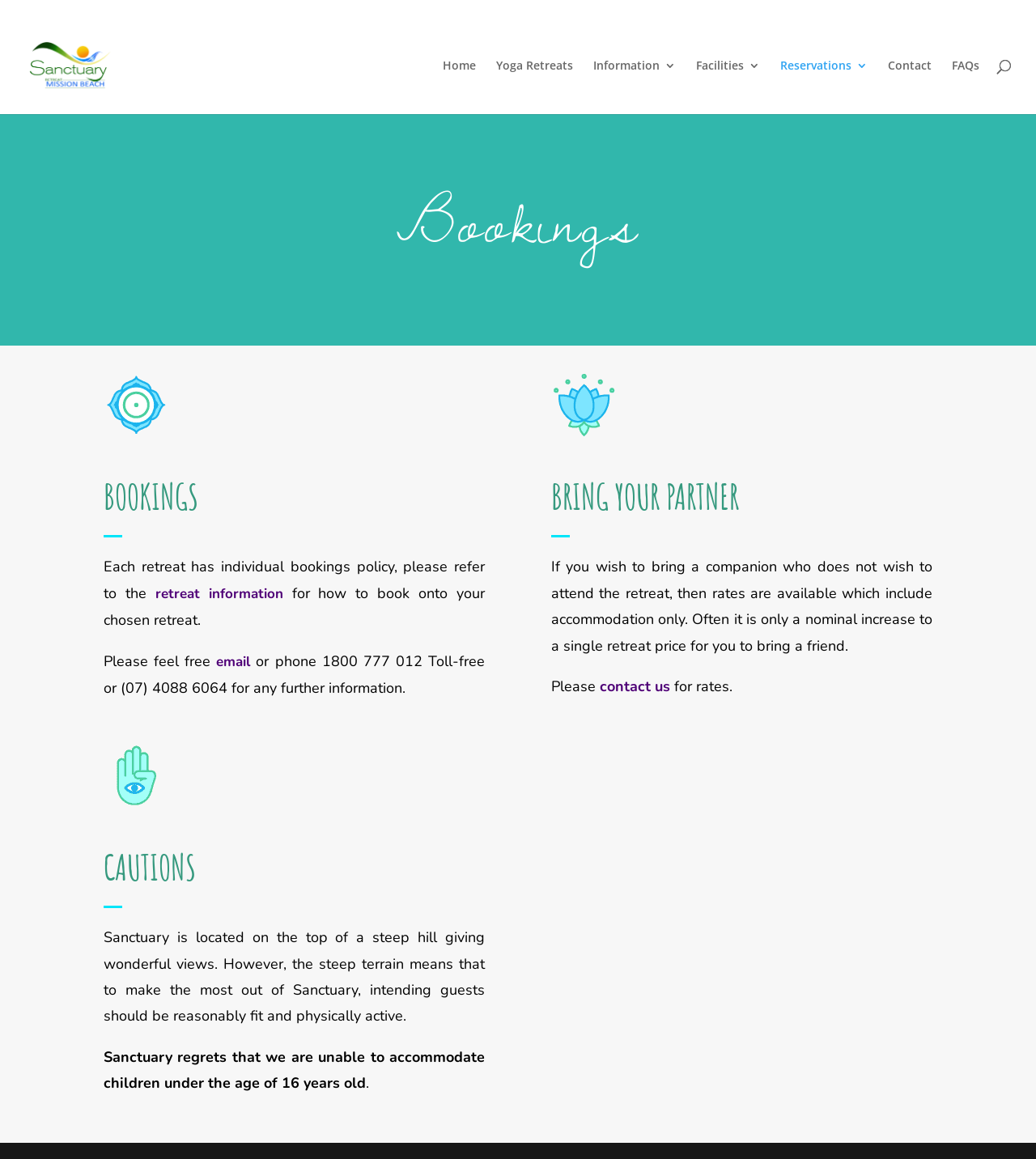Using the element description provided, determine the bounding box coordinates in the format (top-left x, top-left y, bottom-right x, bottom-right y). Ensure that all values are floating point numbers between 0 and 1. Element description: name="s" placeholder="Search …" title="Search for:"

[0.053, 0.014, 0.953, 0.016]